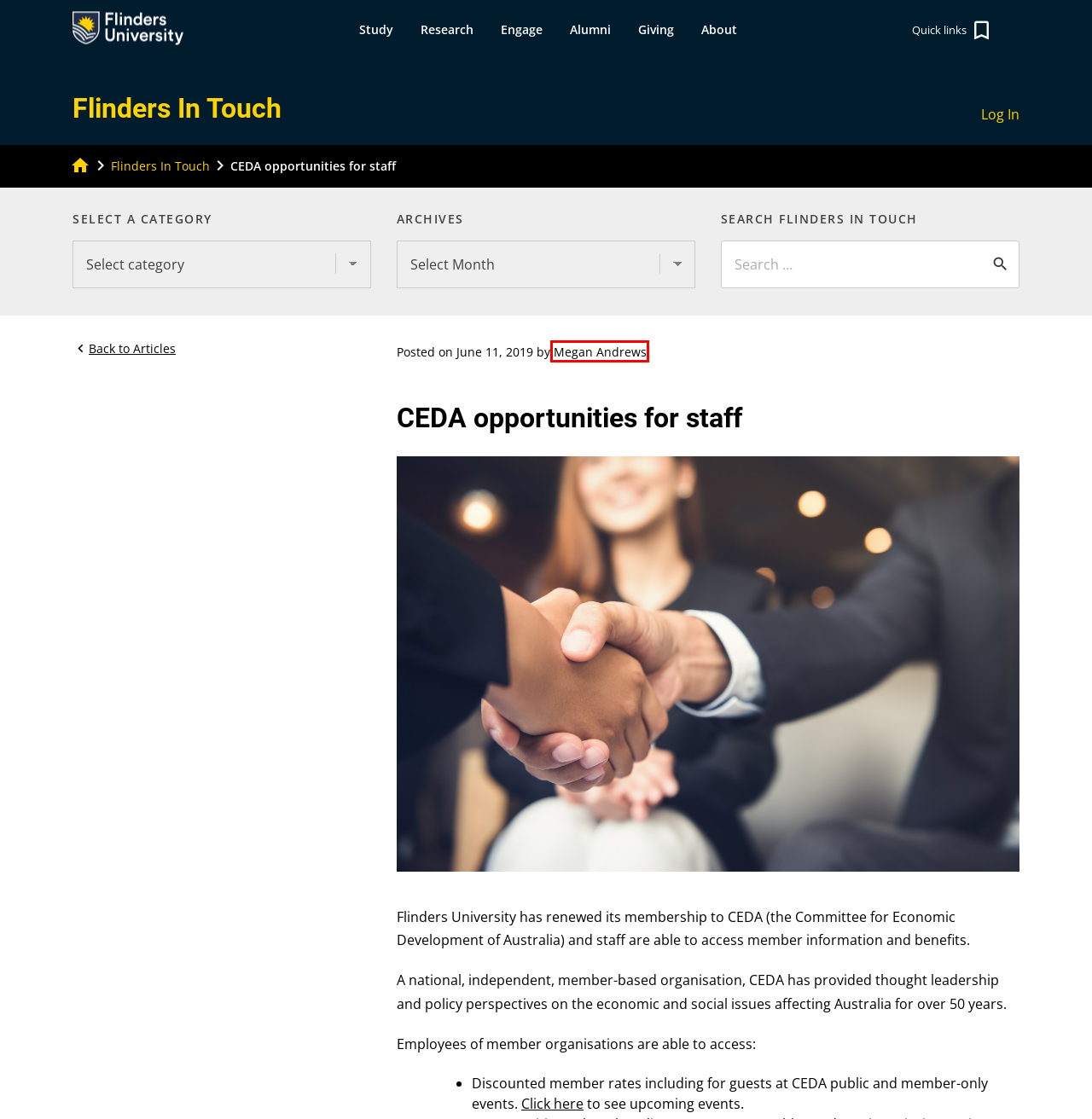You have a screenshot of a webpage with an element surrounded by a red bounding box. Choose the webpage description that best describes the new page after clicking the element inside the red bounding box. Here are the candidates:
A. Alumni - Flinders University
B. Megan Andrews, Author at Flinders In Touch
C. Giving to Flinders - Flinders University
D. About - Flinders University
E. Research - Flinders University
F. Study at Flinders in 2024 - Flinders University
G. Home – Blogs at Flinders University
H. Engage - Flinders University

B